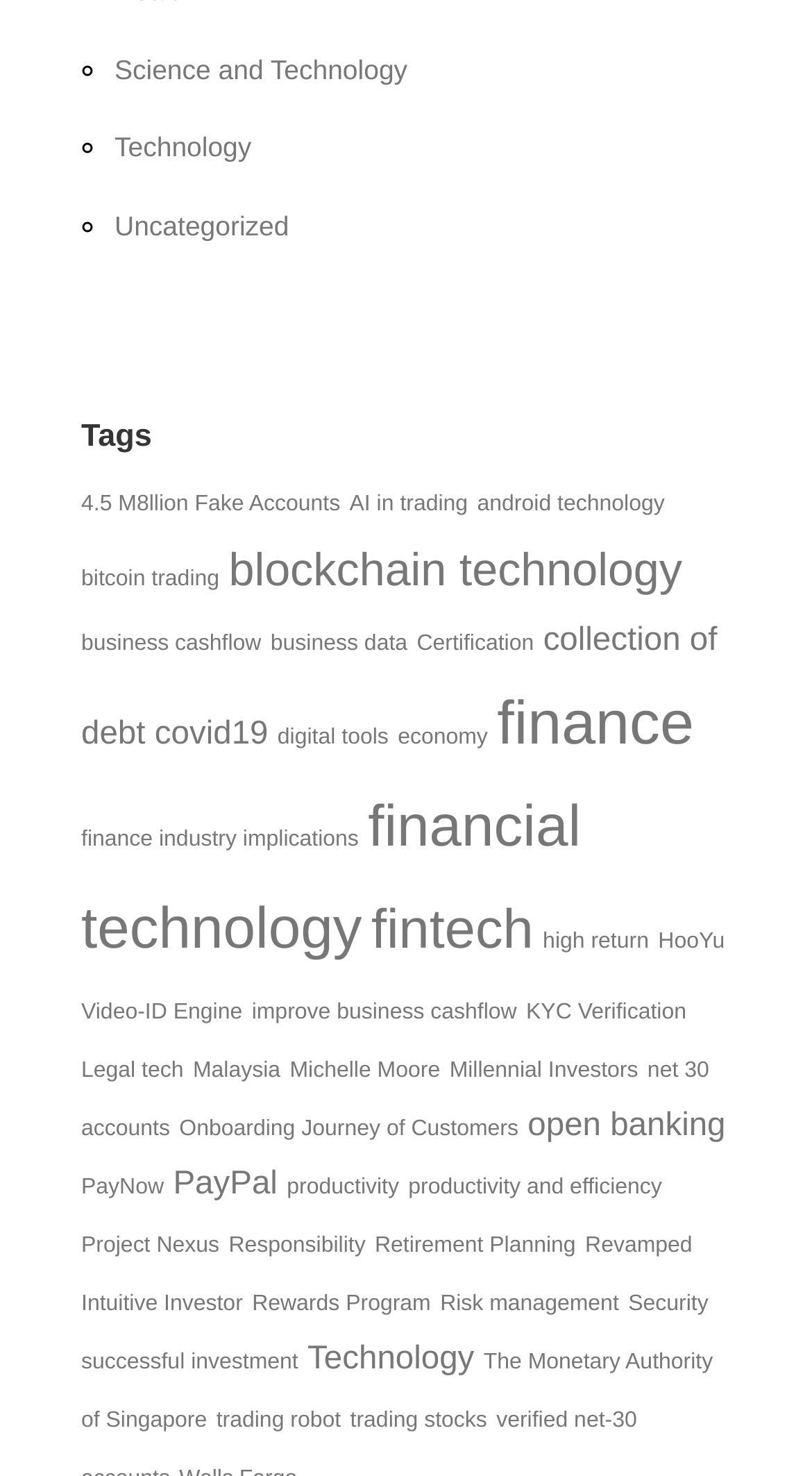Provide a brief response to the question using a single word or phrase: 
What is the category of 'AI in trading'?

Technology